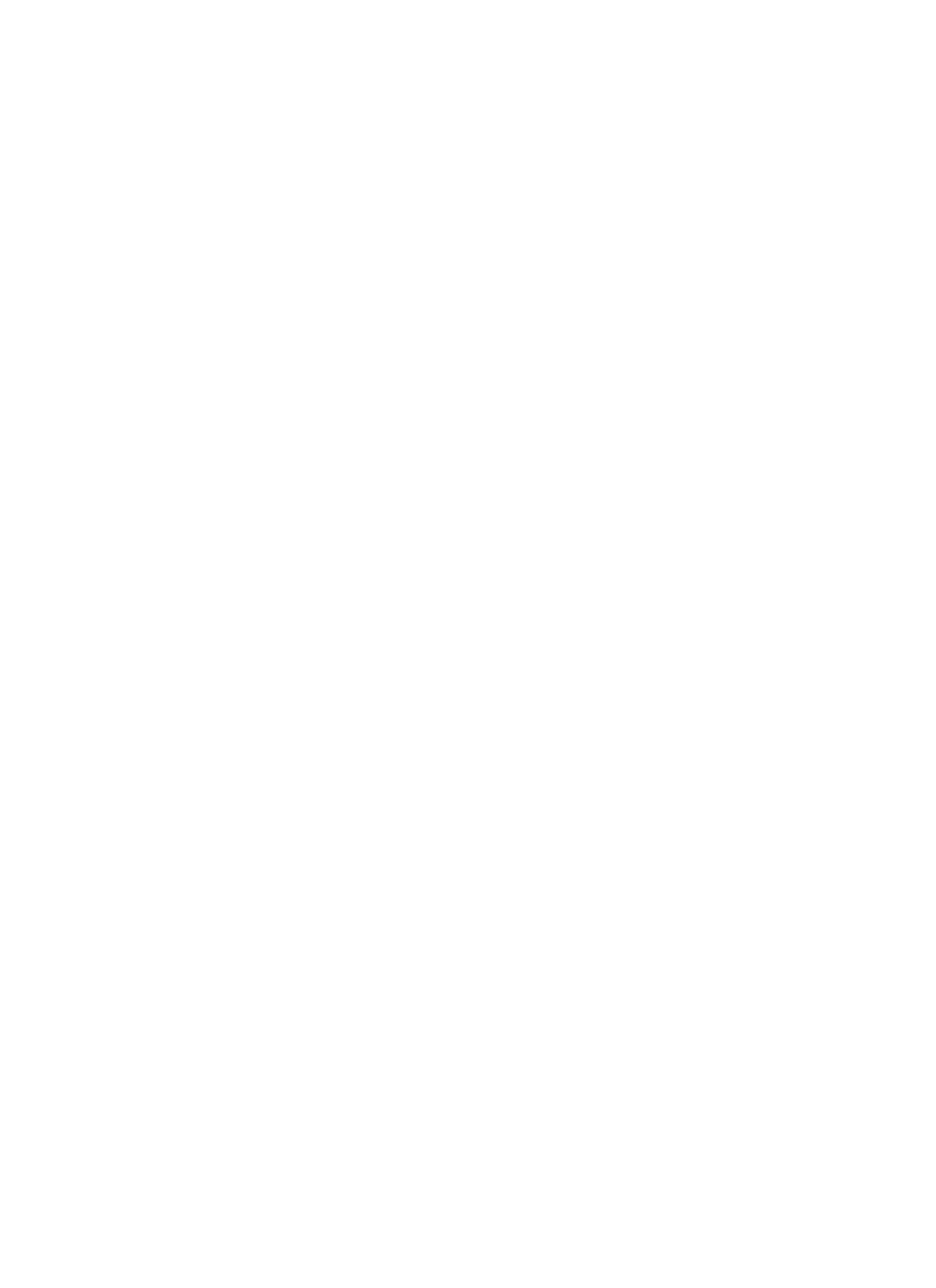Specify the bounding box coordinates of the region I need to click to perform the following instruction: "Sign up for the newsletter". The coordinates must be four float numbers in the range of 0 to 1, i.e., [left, top, right, bottom].

[0.075, 0.267, 0.231, 0.297]